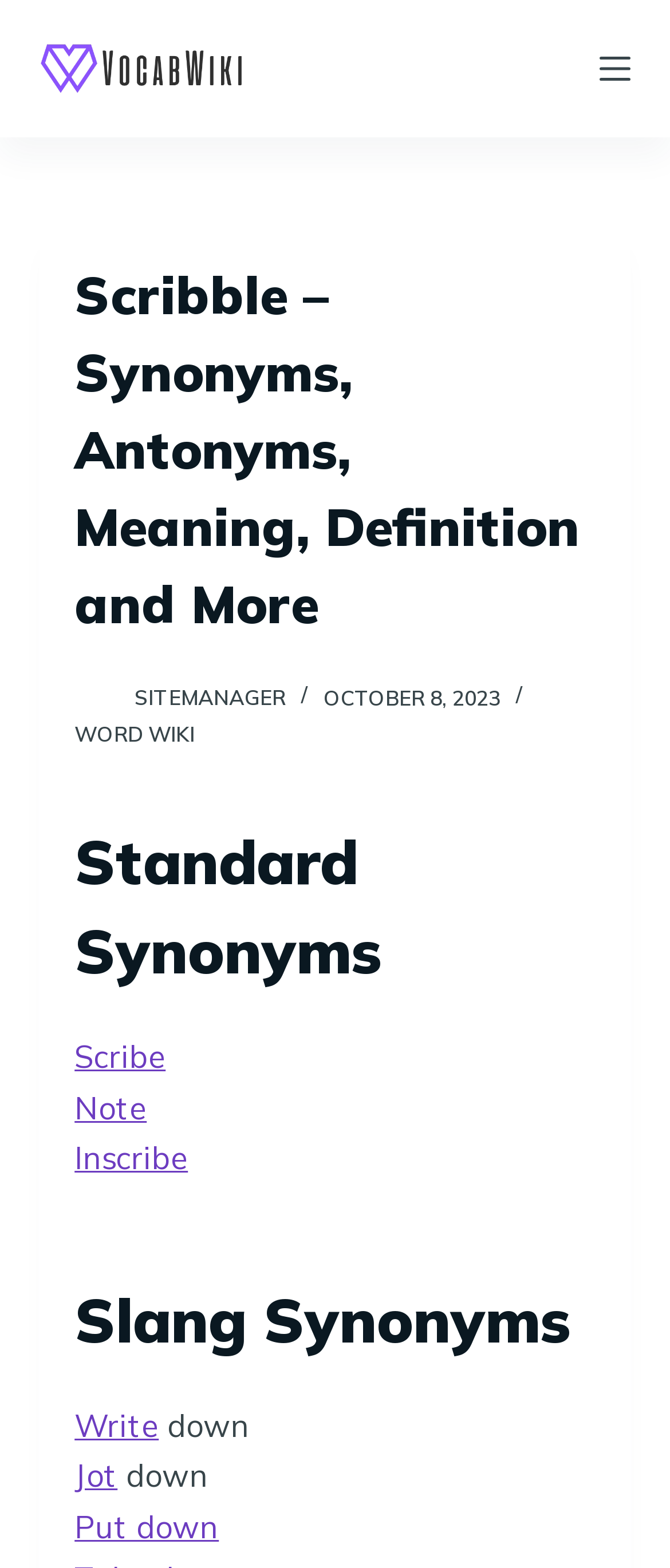Respond with a single word or phrase for the following question: 
How many headings are there on the webpage?

3